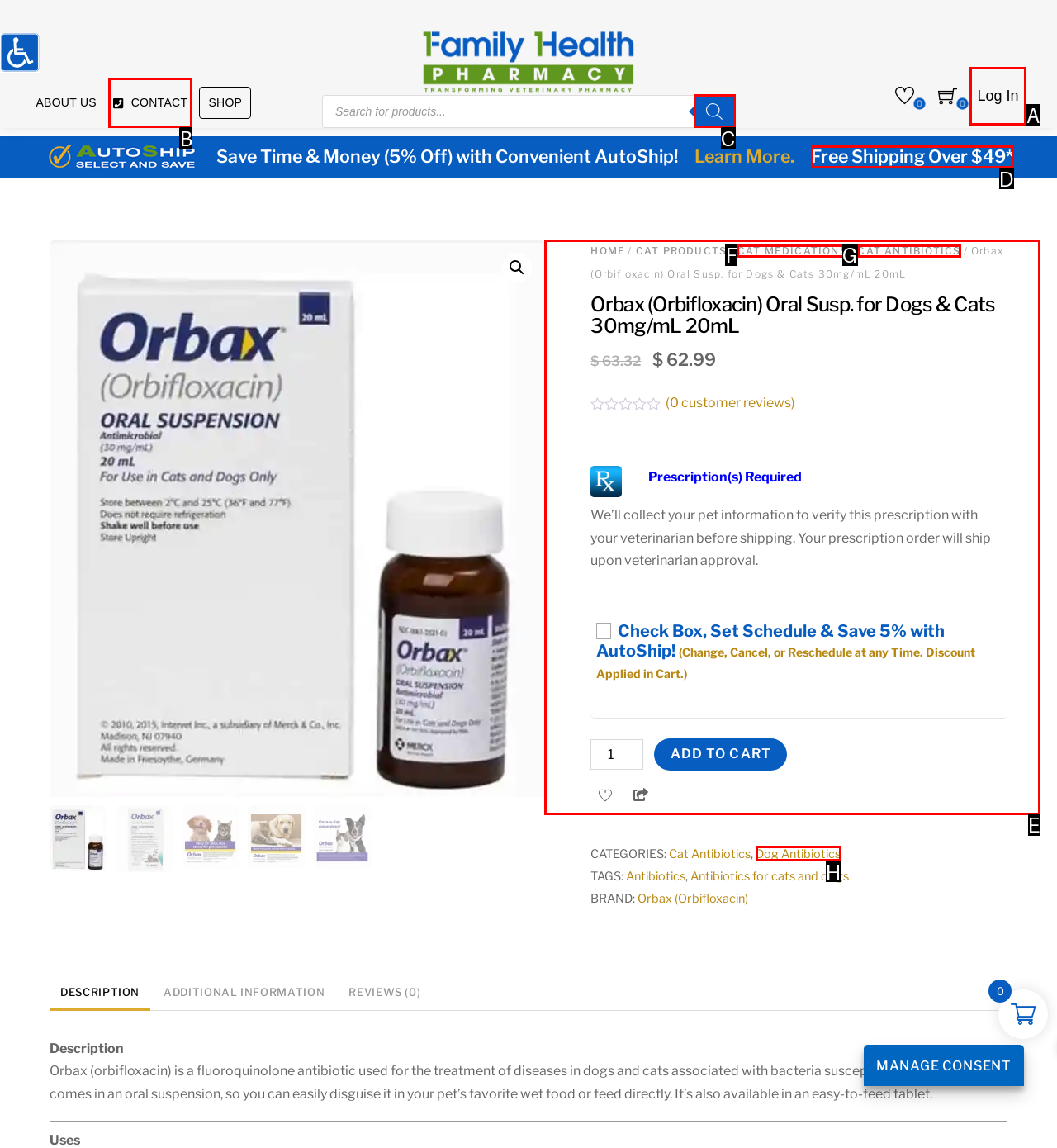Tell me the letter of the HTML element that best matches the description: Log In from the provided options.

A